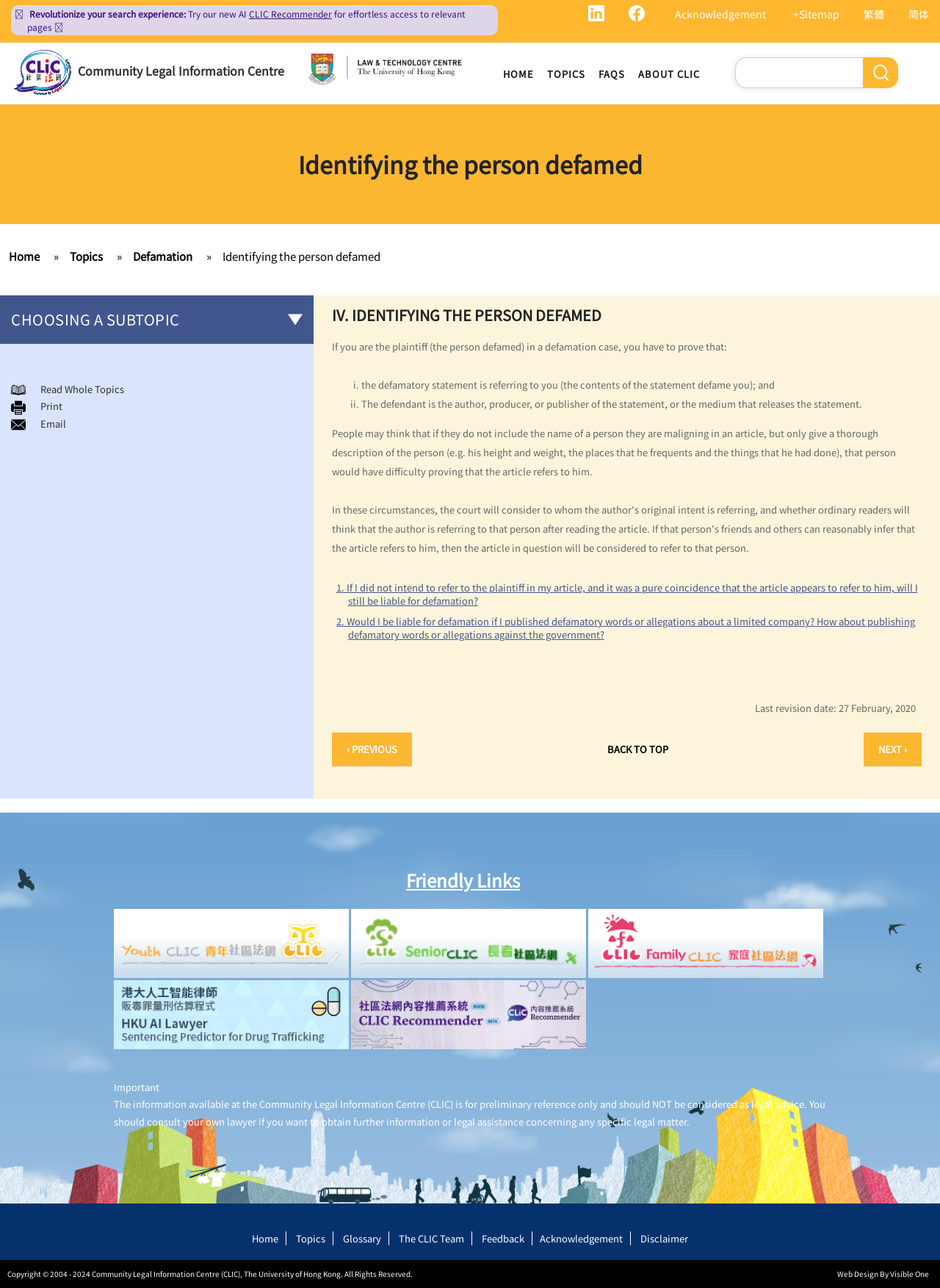Please locate the clickable area by providing the bounding box coordinates to follow this instruction: "Read the article 'Identifying the person defamed'".

[0.353, 0.229, 0.98, 0.603]